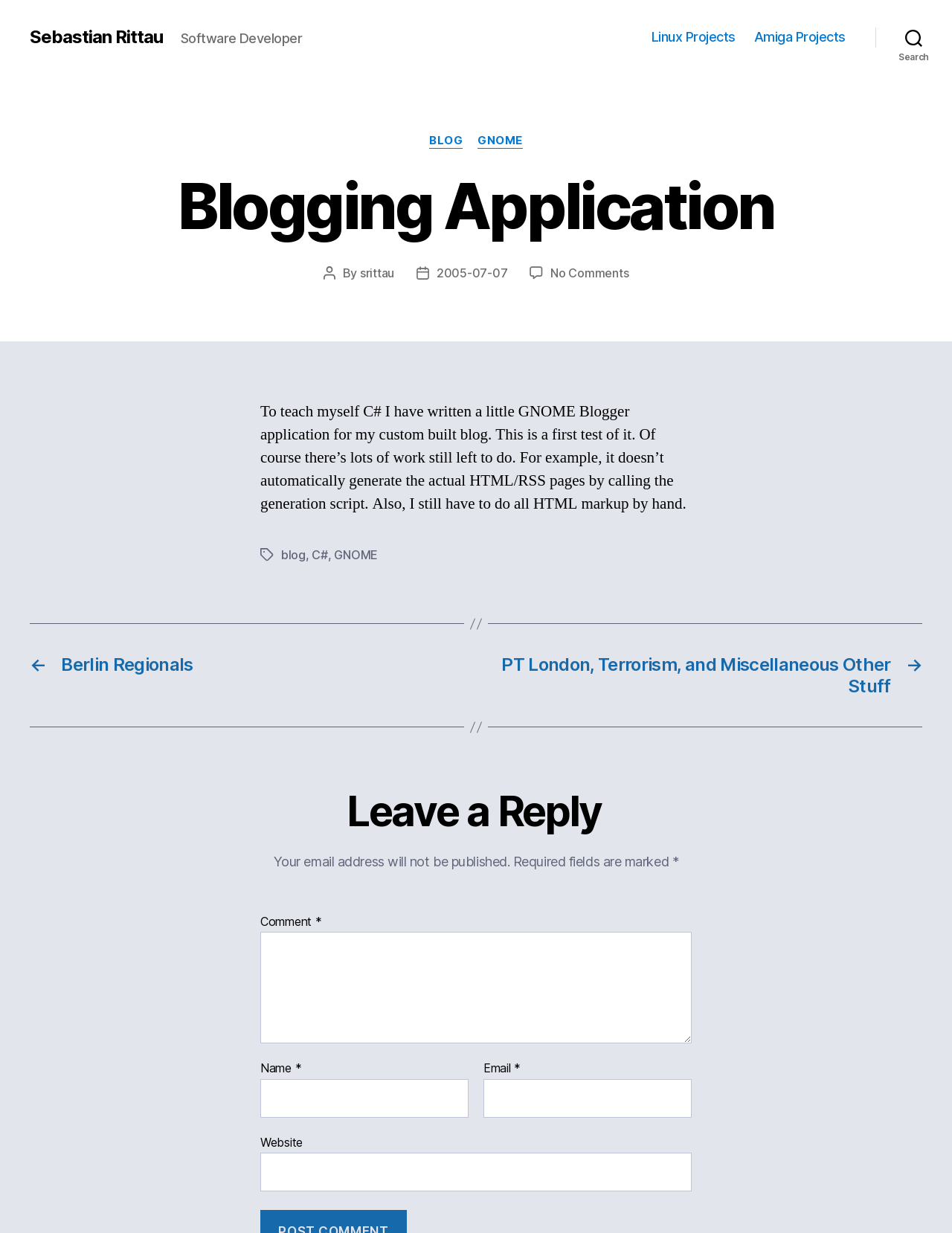What is the date of the blog post?
Please provide a comprehensive and detailed answer to the question.

The answer can be found in the link '2005-07-07' which is located in the HeaderAsNonLandmark section of the webpage, next to the 'Post date' StaticText element.